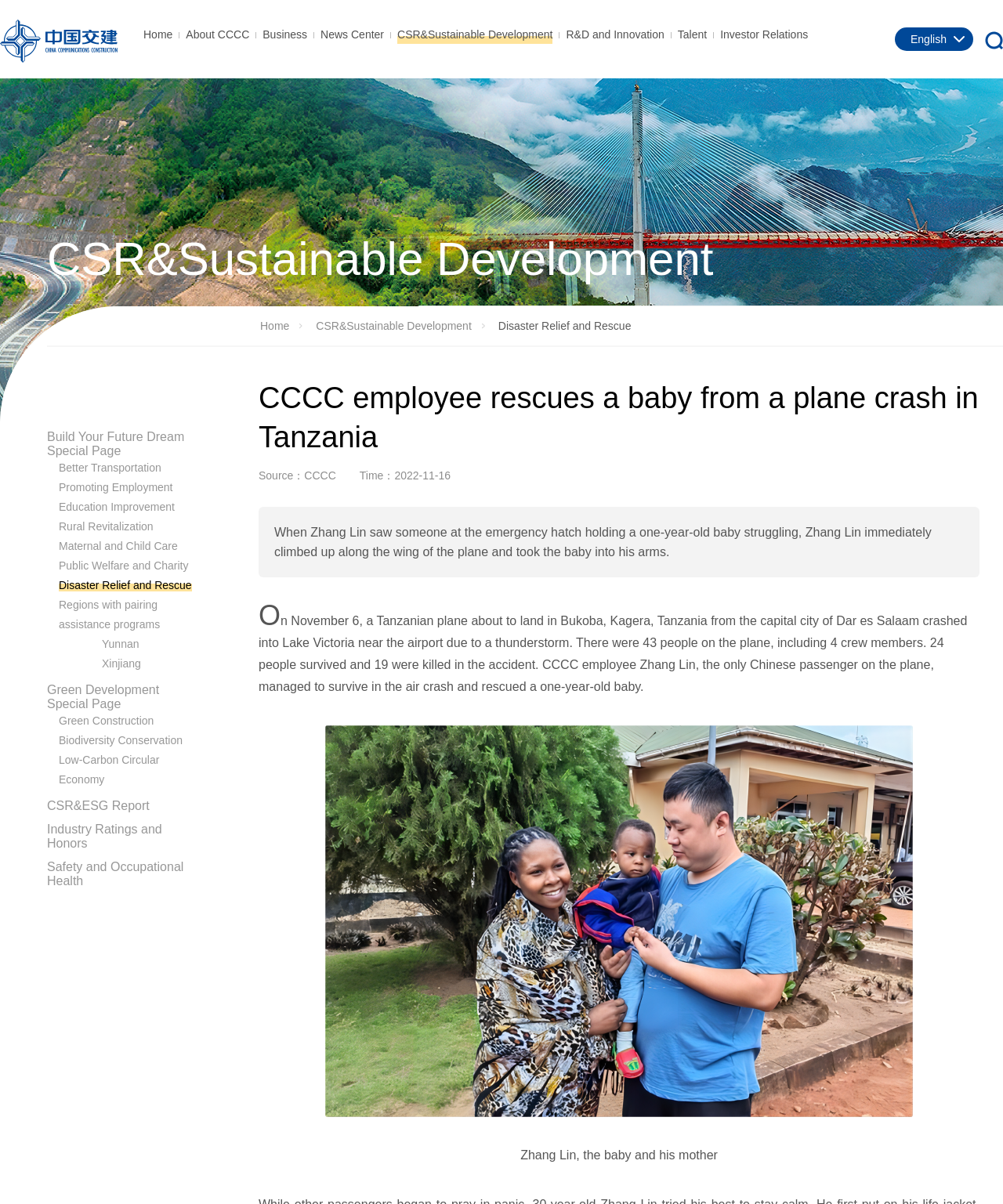Determine the bounding box coordinates for the clickable element to execute this instruction: "Click the CSR&ESG Report link". Provide the coordinates as four float numbers between 0 and 1, i.e., [left, top, right, bottom].

[0.047, 0.664, 0.149, 0.675]